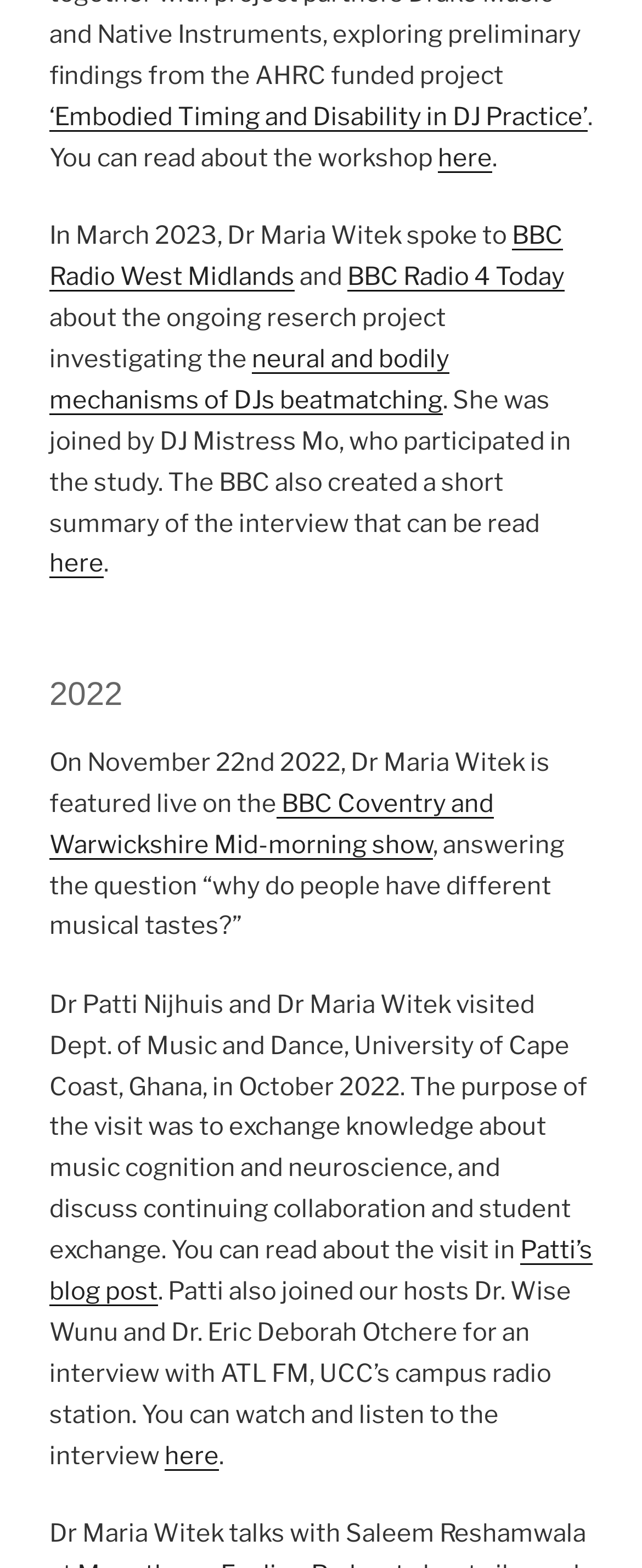Specify the bounding box coordinates of the element's area that should be clicked to execute the given instruction: "Watch and listen to the interview". The coordinates should be four float numbers between 0 and 1, i.e., [left, top, right, bottom].

[0.256, 0.919, 0.341, 0.938]